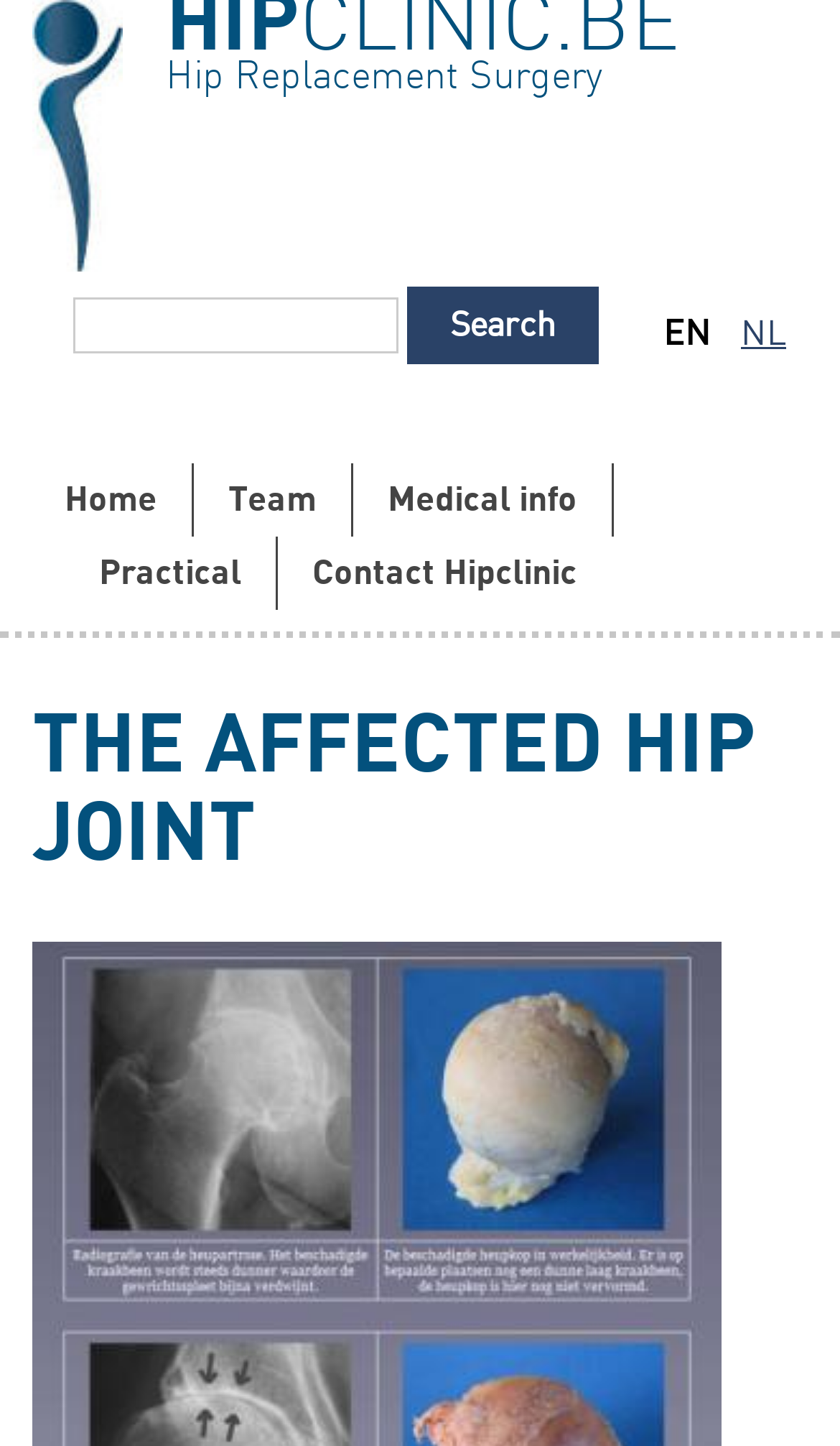What is the topic of the main content section?
Please answer the question with a detailed response using the information from the screenshot.

I found a heading element with the text 'THE AFFECTED HIP JOINT', which suggests that the main content section is discussing this topic.